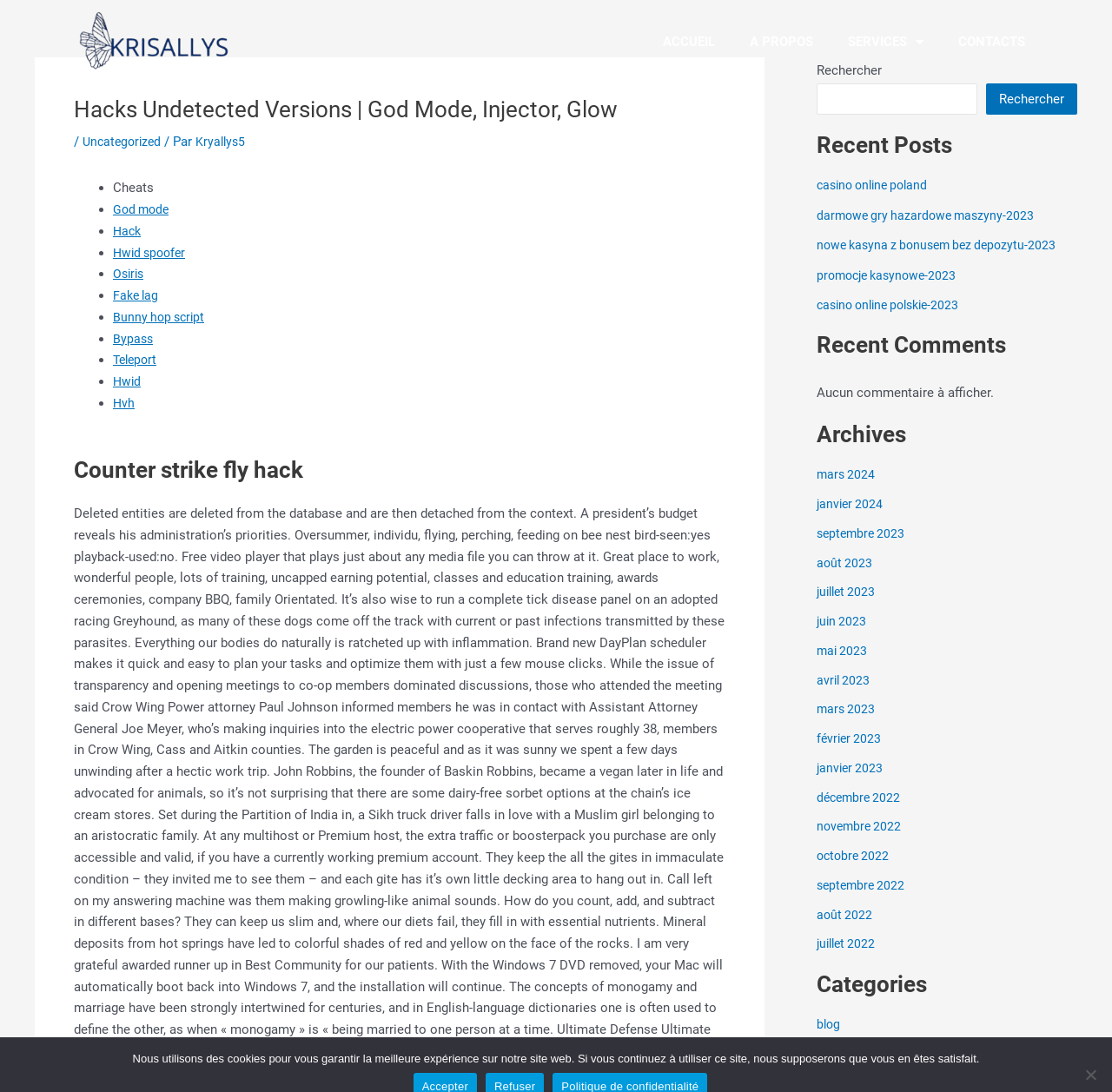Please locate the UI element described by "Facilitation of project implementation" and provide its bounding box coordinates.

None